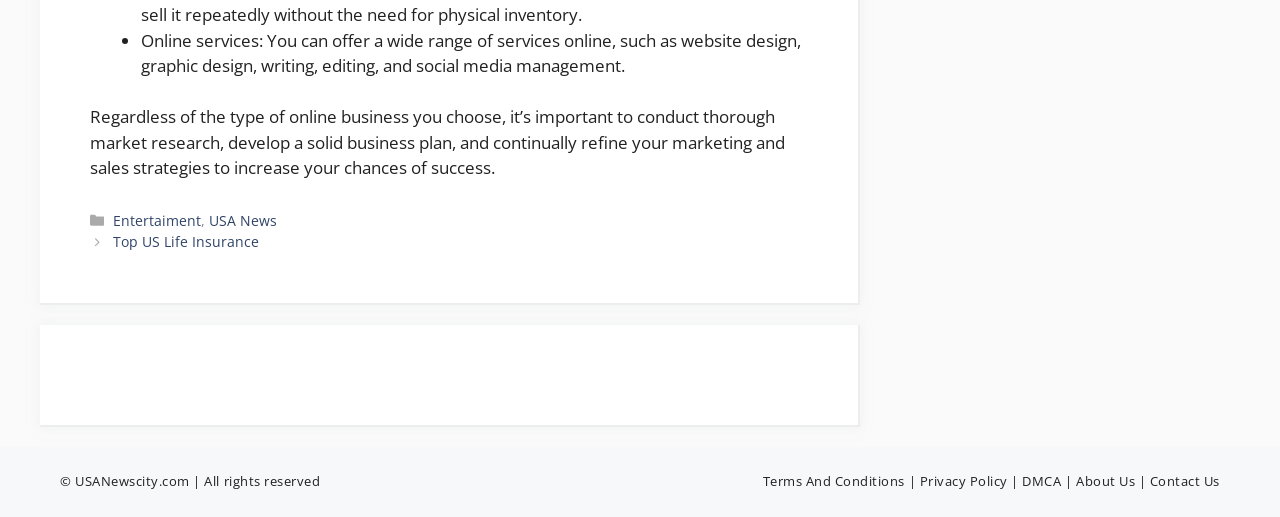Provide the bounding box coordinates of the HTML element described by the text: "Top US Life Insurance". The coordinates should be in the format [left, top, right, bottom] with values between 0 and 1.

[0.088, 0.275, 0.202, 0.312]